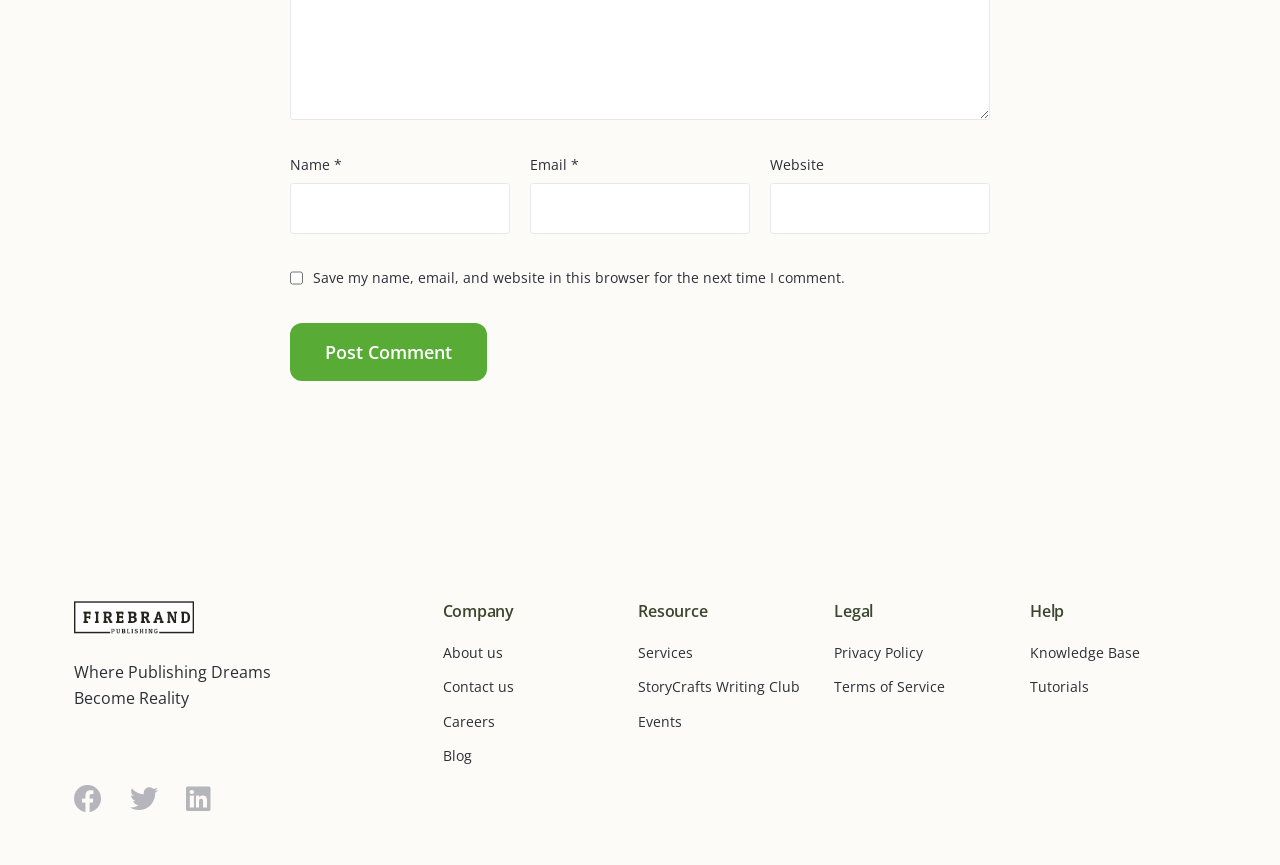Please identify the bounding box coordinates of the element I should click to complete this instruction: 'Enter your name'. The coordinates should be given as four float numbers between 0 and 1, like this: [left, top, right, bottom].

[0.227, 0.212, 0.398, 0.271]